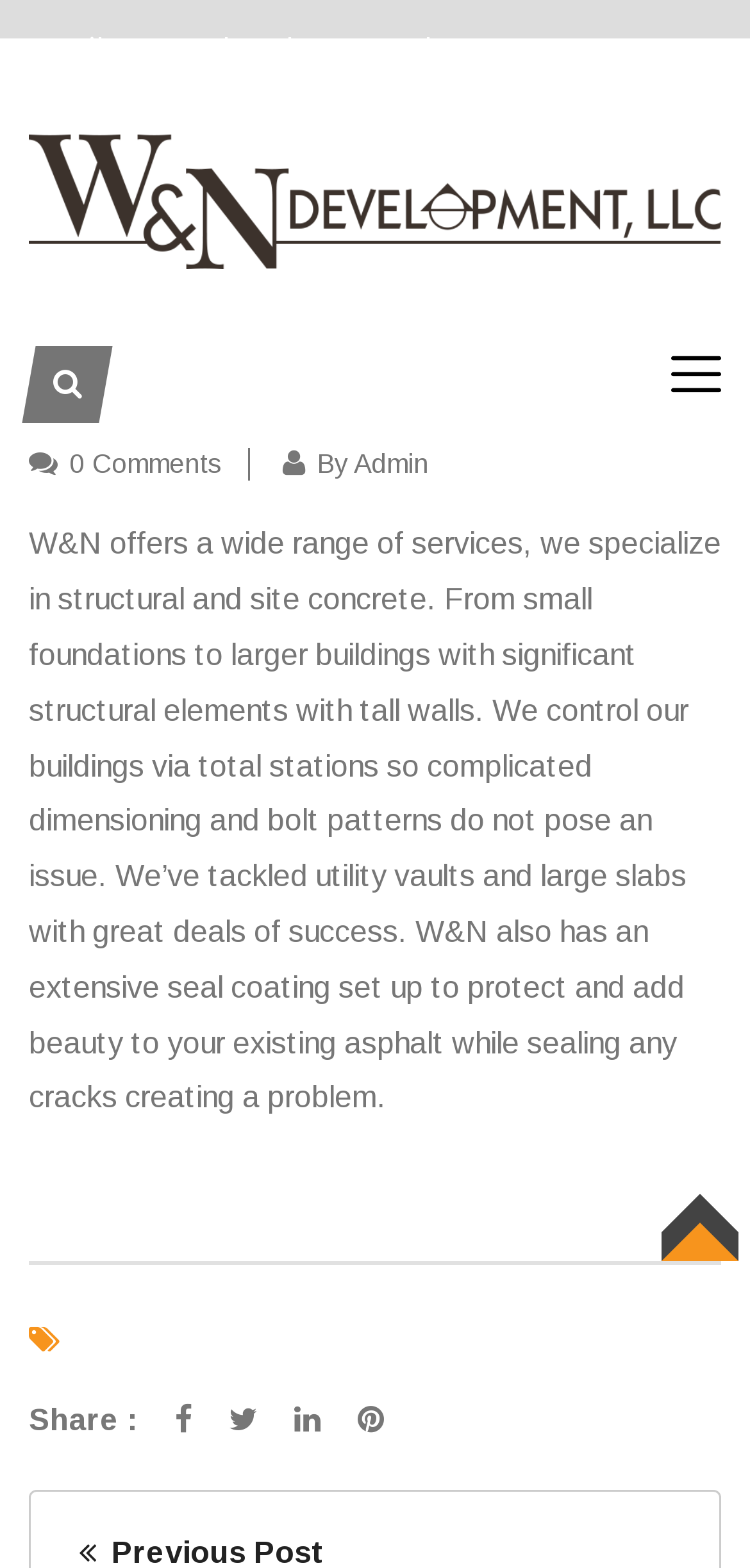How many social media sharing options are available?
Relying on the image, give a concise answer in one word or a brief phrase.

4